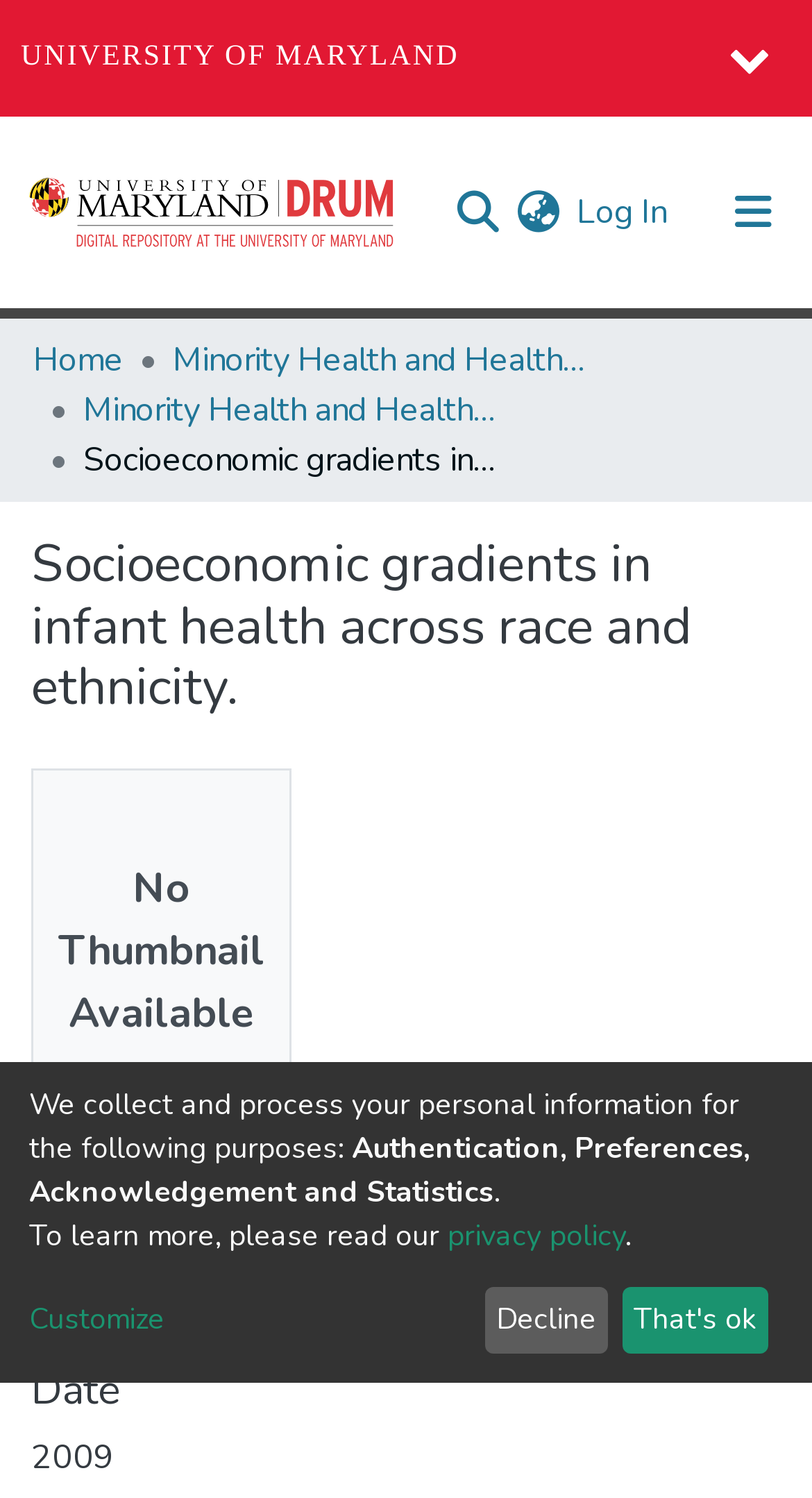Can you give a comprehensive explanation to the question given the content of the image?
What is the purpose of the search function?

The search function is located in the top-right corner of the webpage, and it allows users to search for specific content within the website. The search textbox and submit button are enclosed within a generic element labeled as 'Search'.